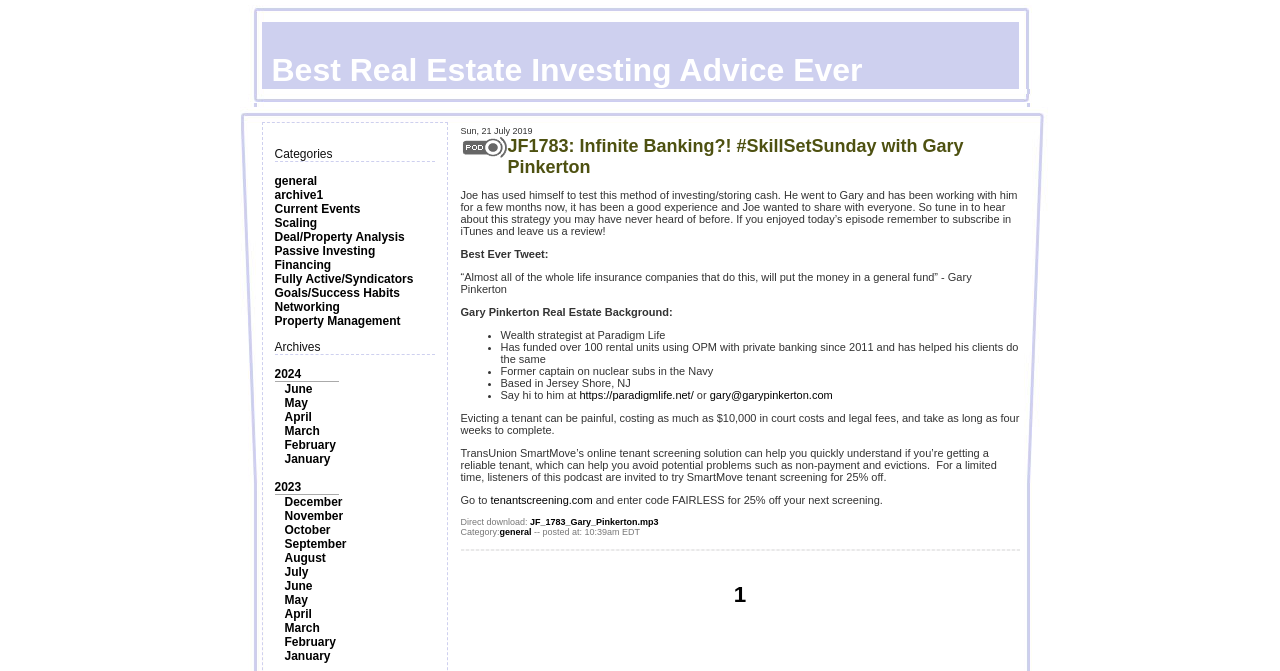What is the discount offered for TransUnion SmartMove’s online tenant screening solution?
Based on the image, answer the question with a single word or brief phrase.

25% off